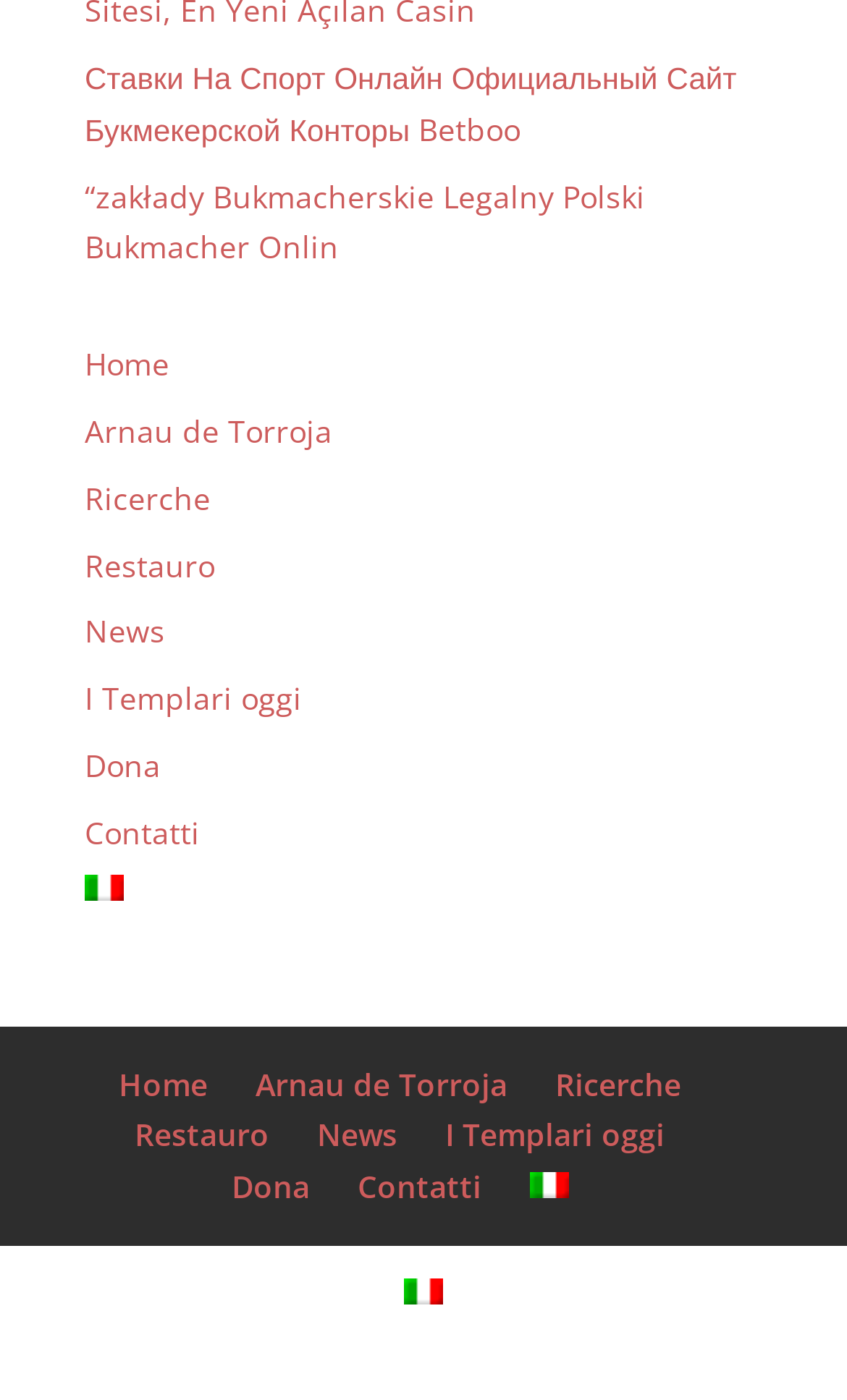Answer with a single word or phrase: 
What is the last link in the bottom navigation bar?

Italiano